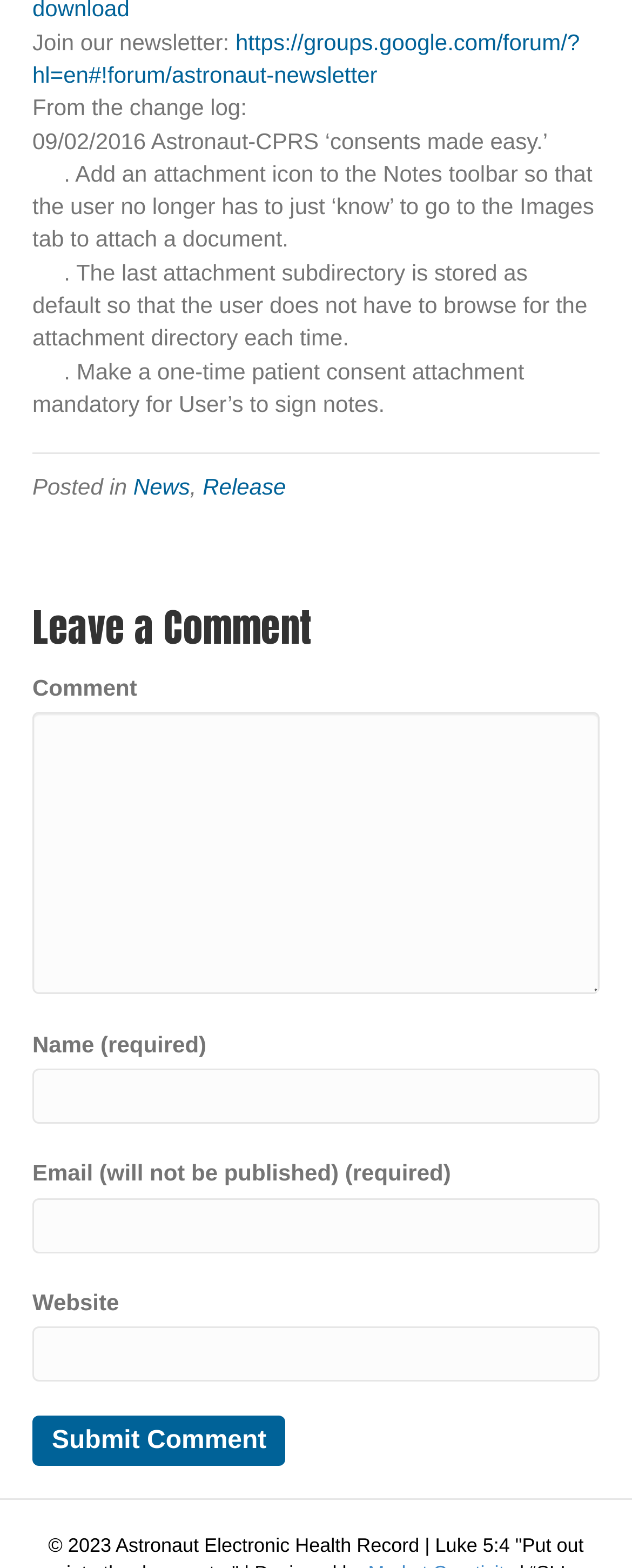Could you provide the bounding box coordinates for the portion of the screen to click to complete this instruction: "Subscribe to the newsletter"?

[0.051, 0.018, 0.917, 0.056]